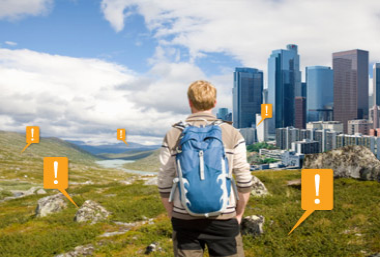Are there orange marks in the scene?
Using the image, give a concise answer in the form of a single word or short phrase.

Yes